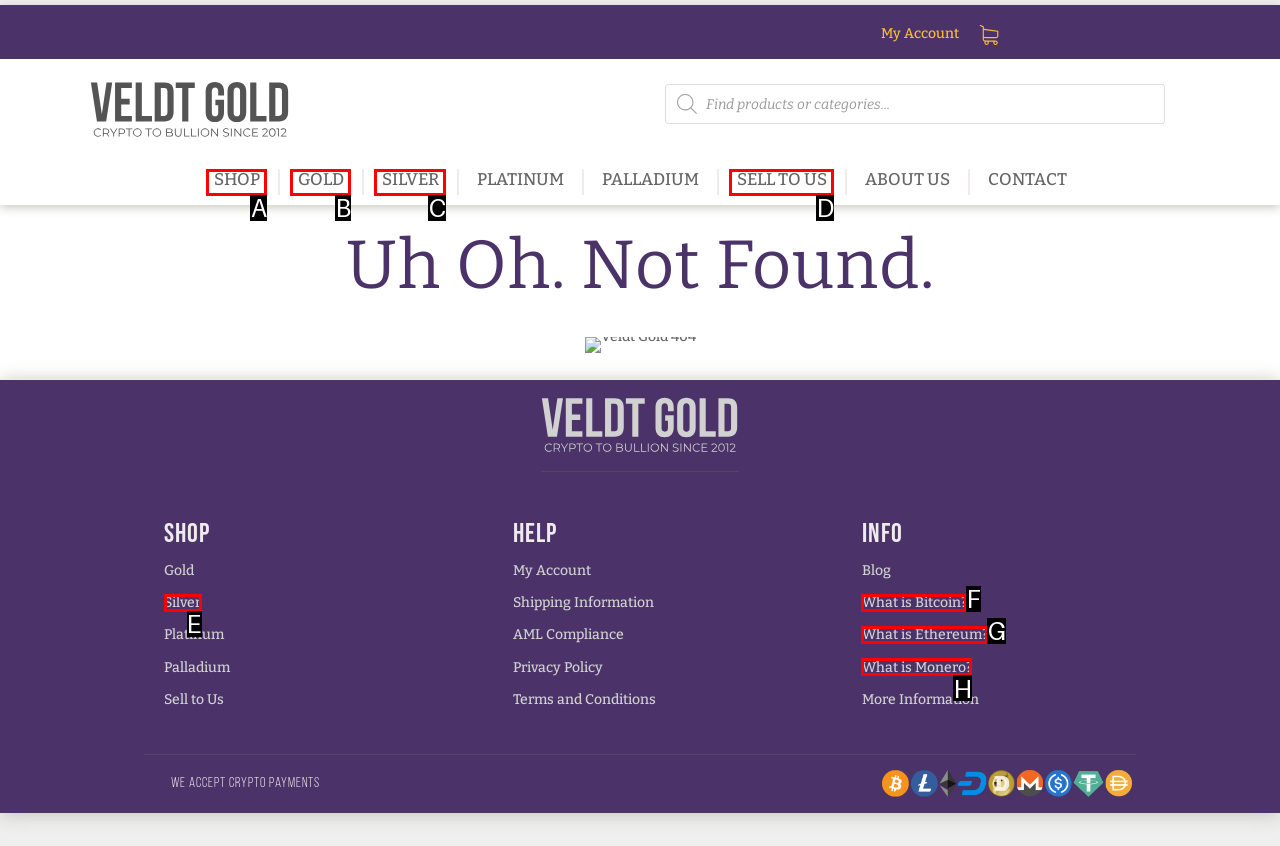Identify the HTML element that corresponds to the description: What is Ethereum? Provide the letter of the matching option directly from the choices.

G